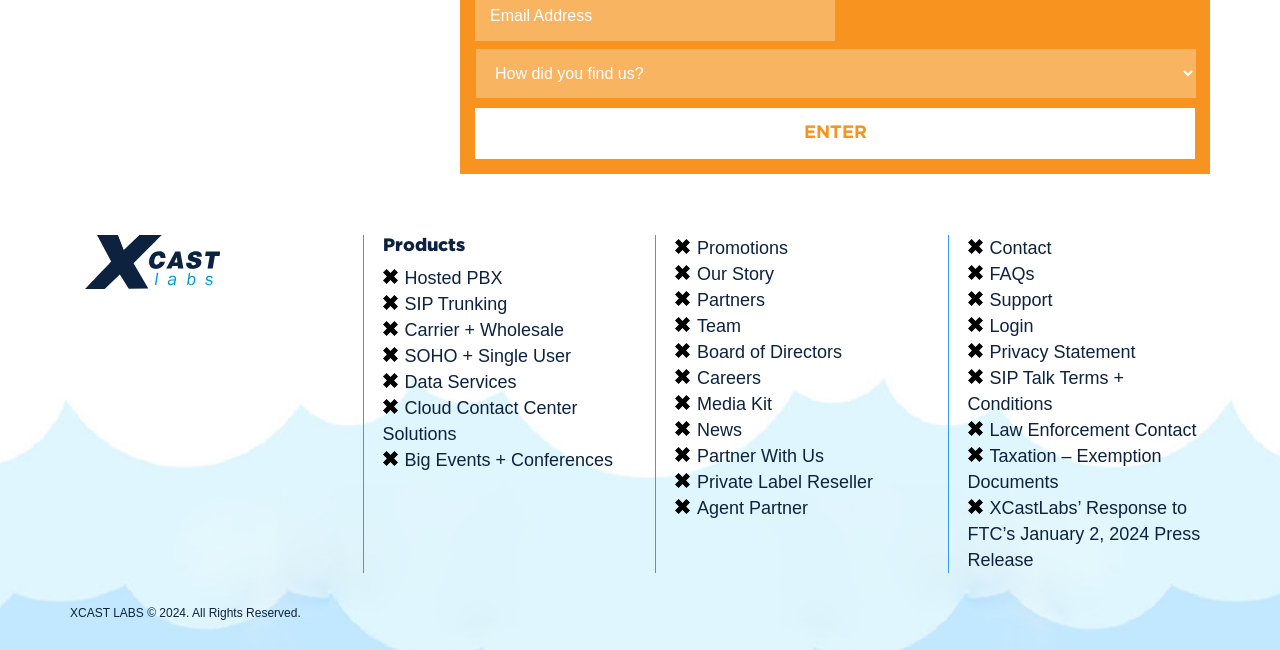Using the format (top-left x, top-left y, bottom-right x, bottom-right y), and given the element description, identify the bounding box coordinates within the screenshot: Partner With Us

[0.527, 0.682, 0.717, 0.722]